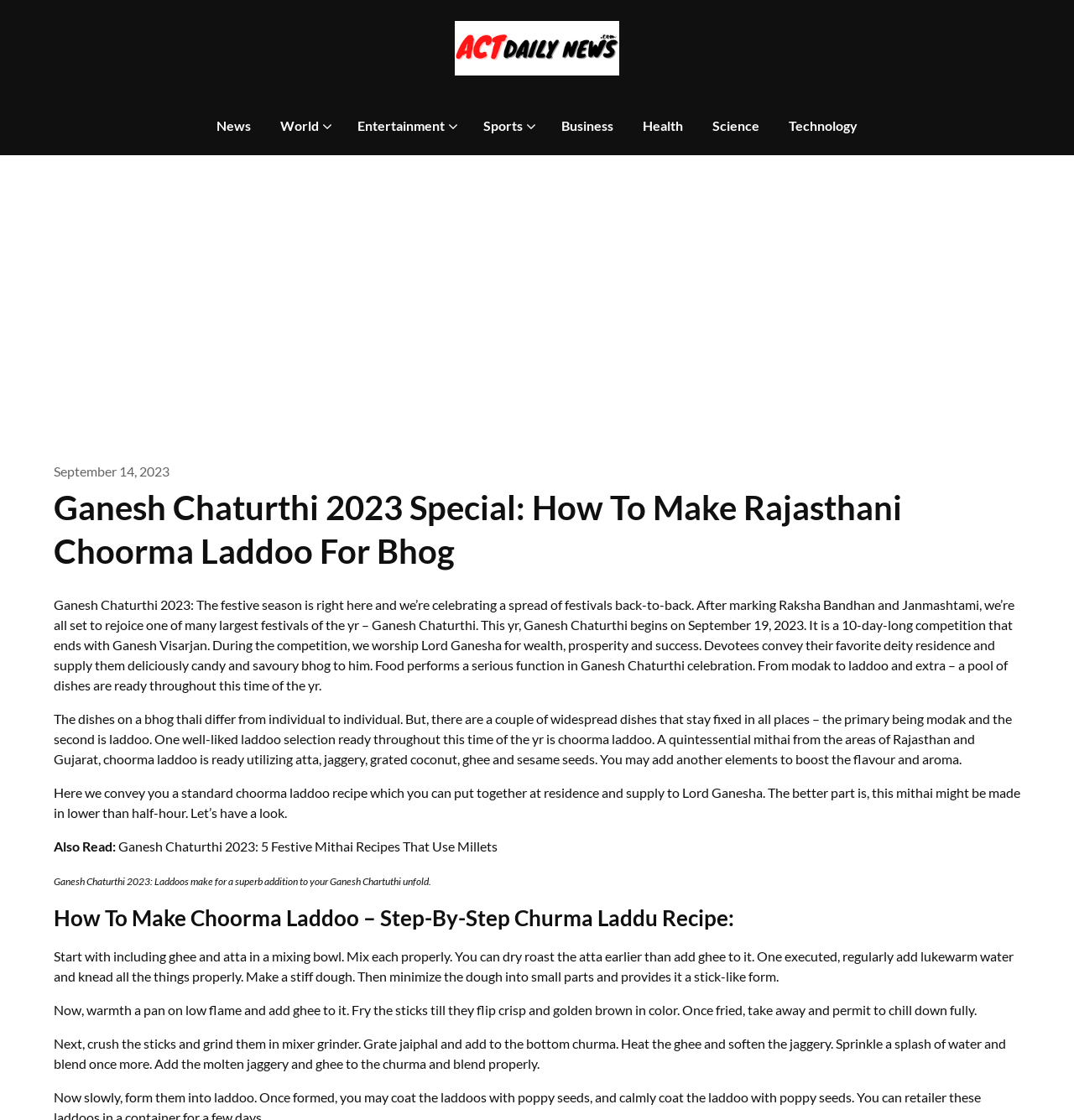Can you specify the bounding box coordinates of the area that needs to be clicked to fulfill the following instruction: "Click on News"?

[0.189, 0.087, 0.246, 0.139]